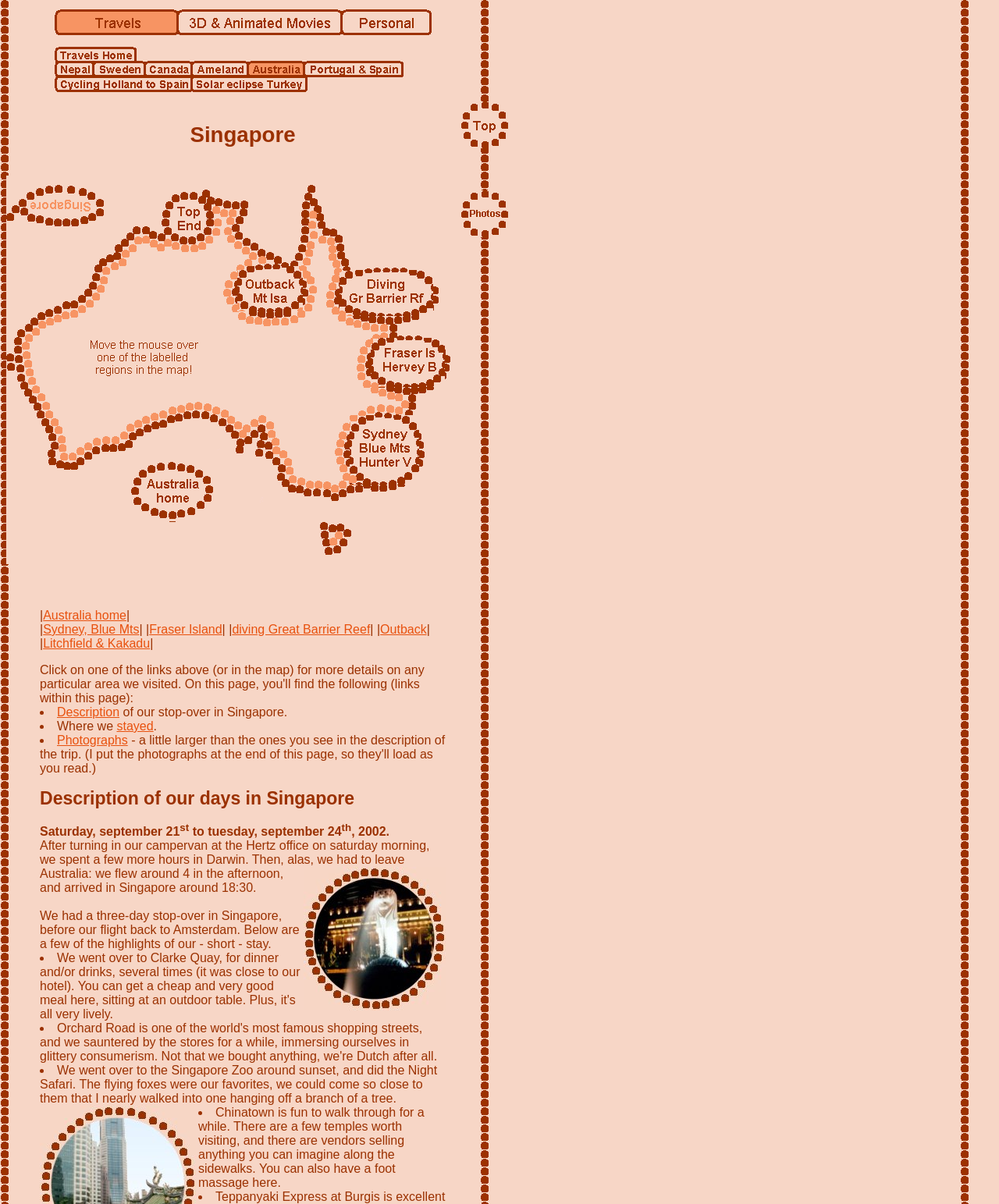Based on the provided description, "parent_node: Ostvig Tree Care", find the bounding box of the corresponding UI element in the screenshot.

None